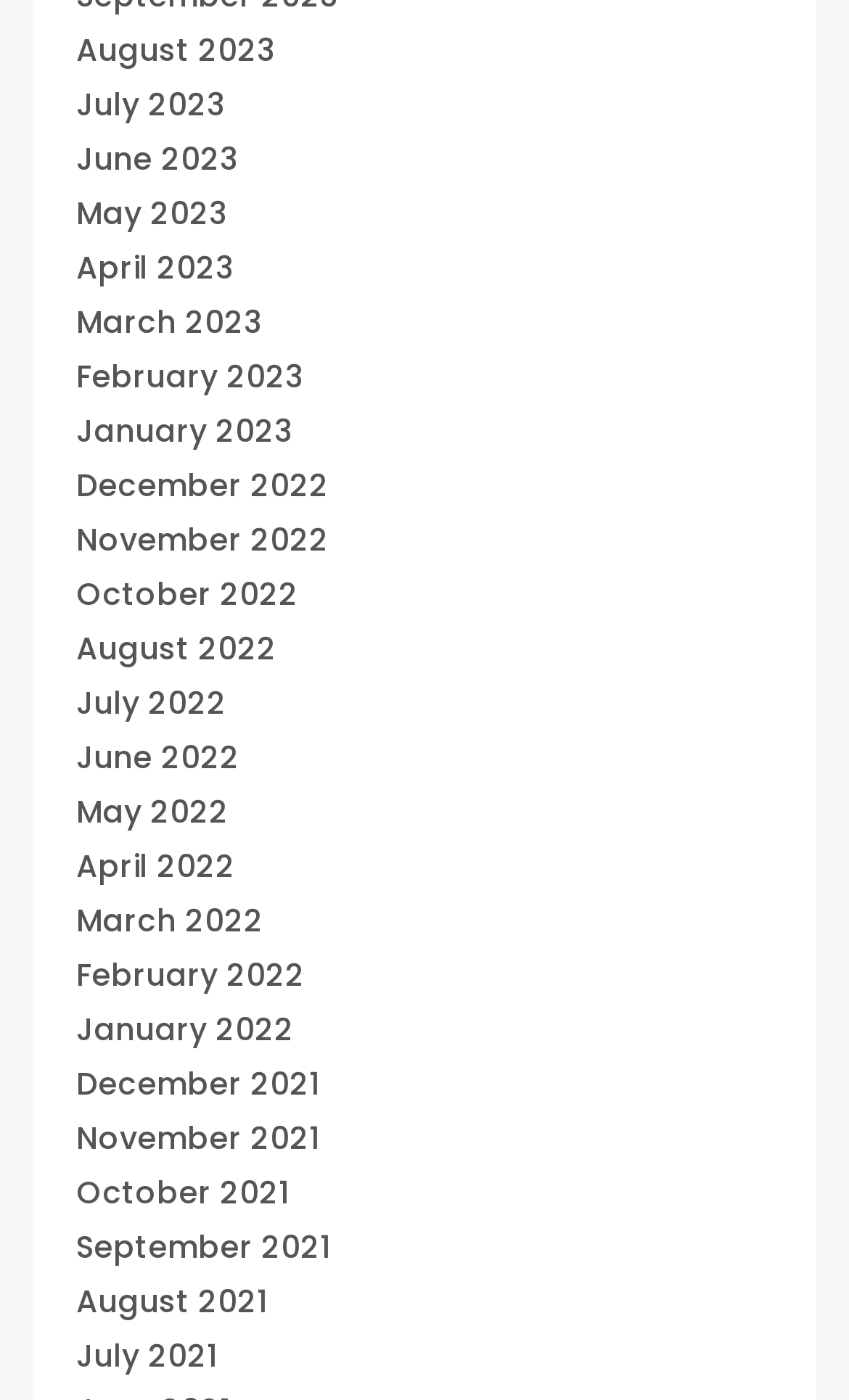Answer the question with a single word or phrase: 
What is the earliest month listed on the webpage?

September 2021